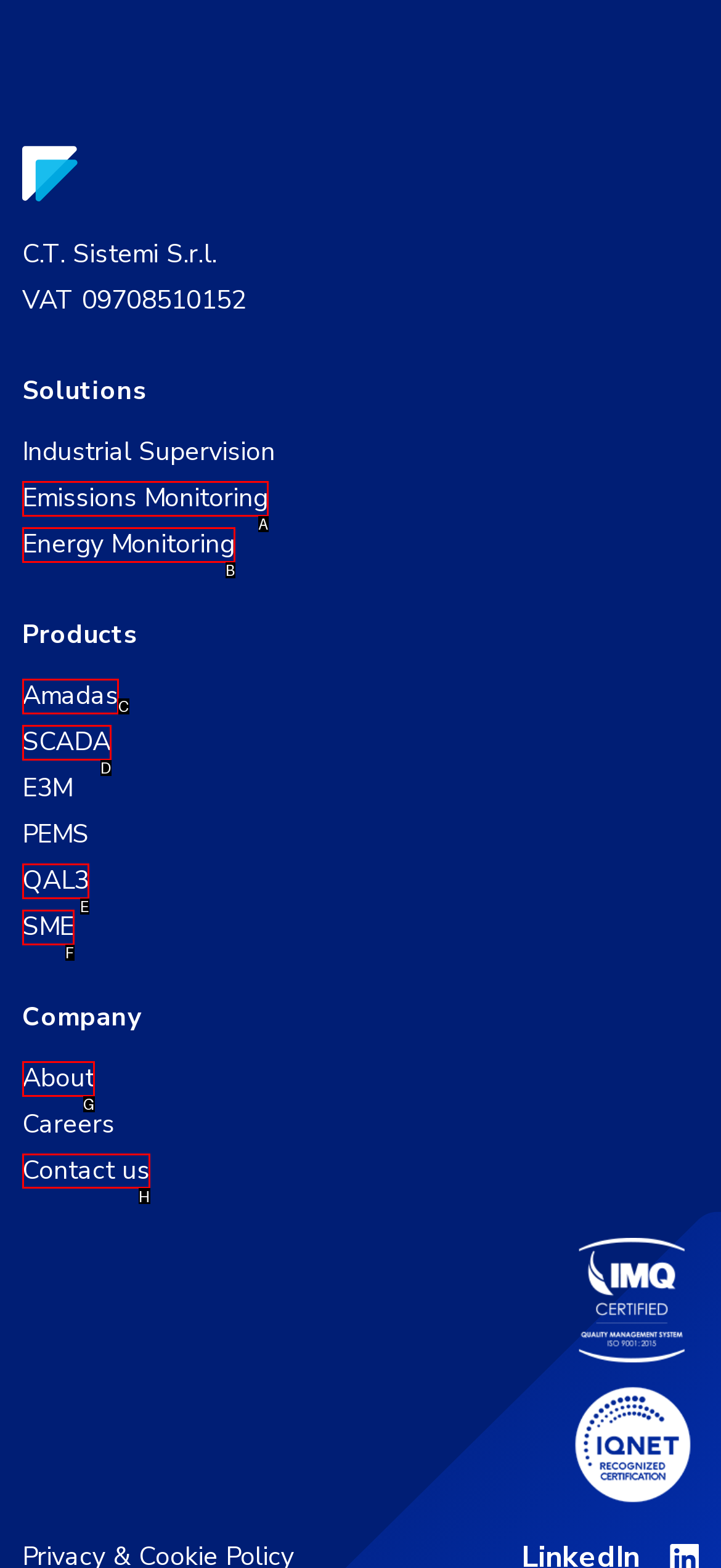Pick the right letter to click to achieve the task: Contact us
Answer with the letter of the correct option directly.

H